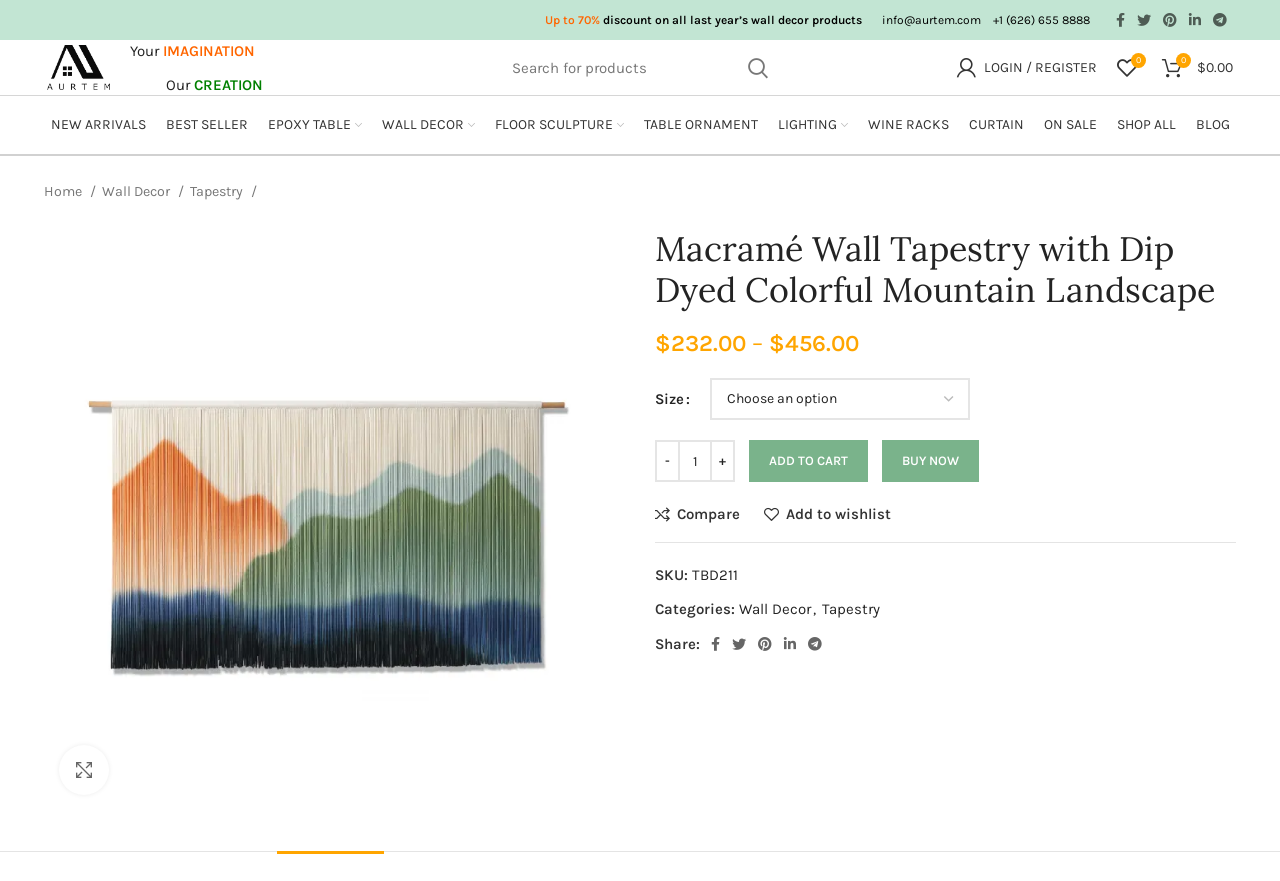Please identify the bounding box coordinates of where to click in order to follow the instruction: "Search for products".

[0.387, 0.051, 0.613, 0.103]